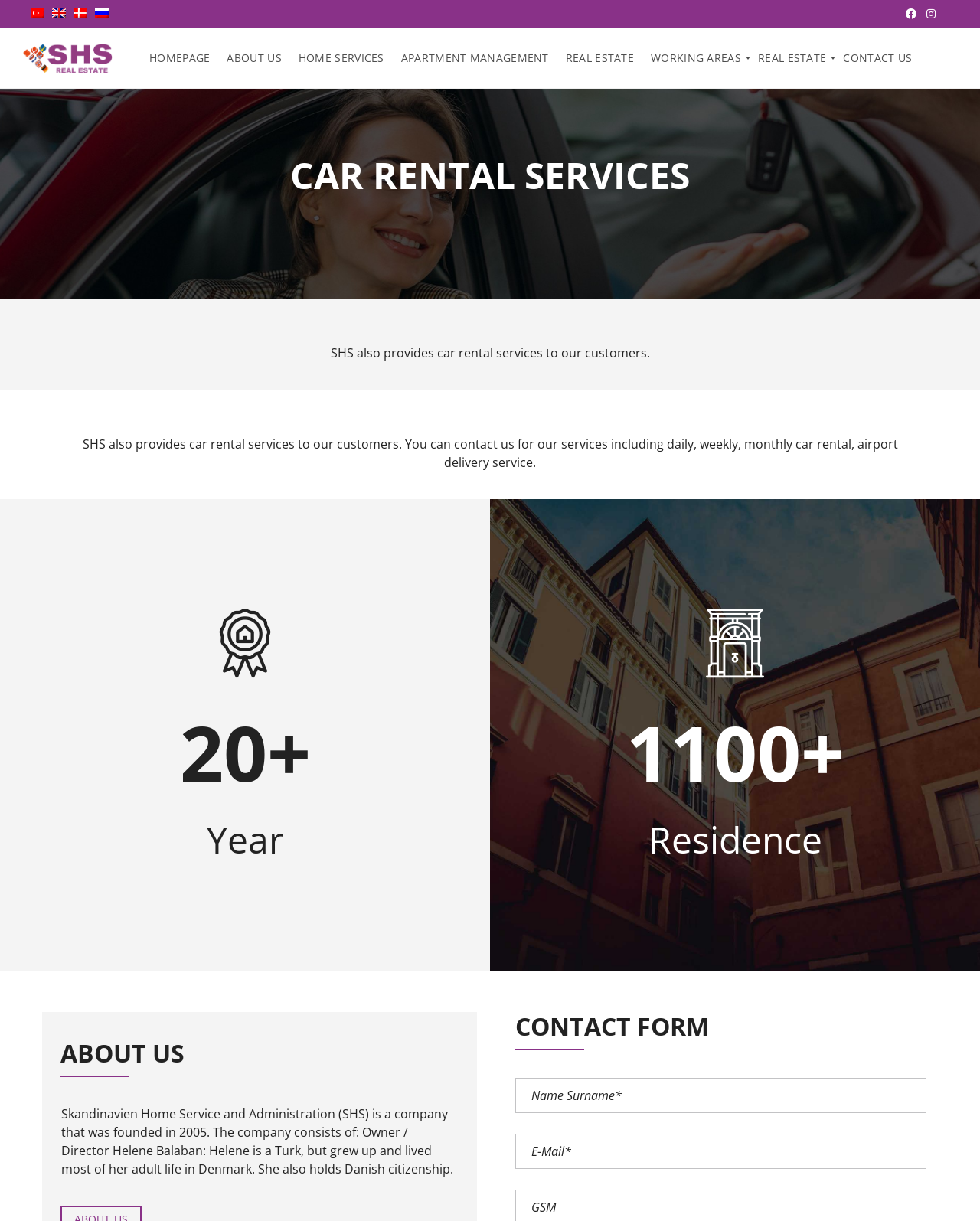Please provide a comprehensive response to the question below by analyzing the image: 
How many years of residence experience does SHS have?

I found the number of years of residence experience by reading the text on the webpage, which mentions '1100+' years of residence experience.